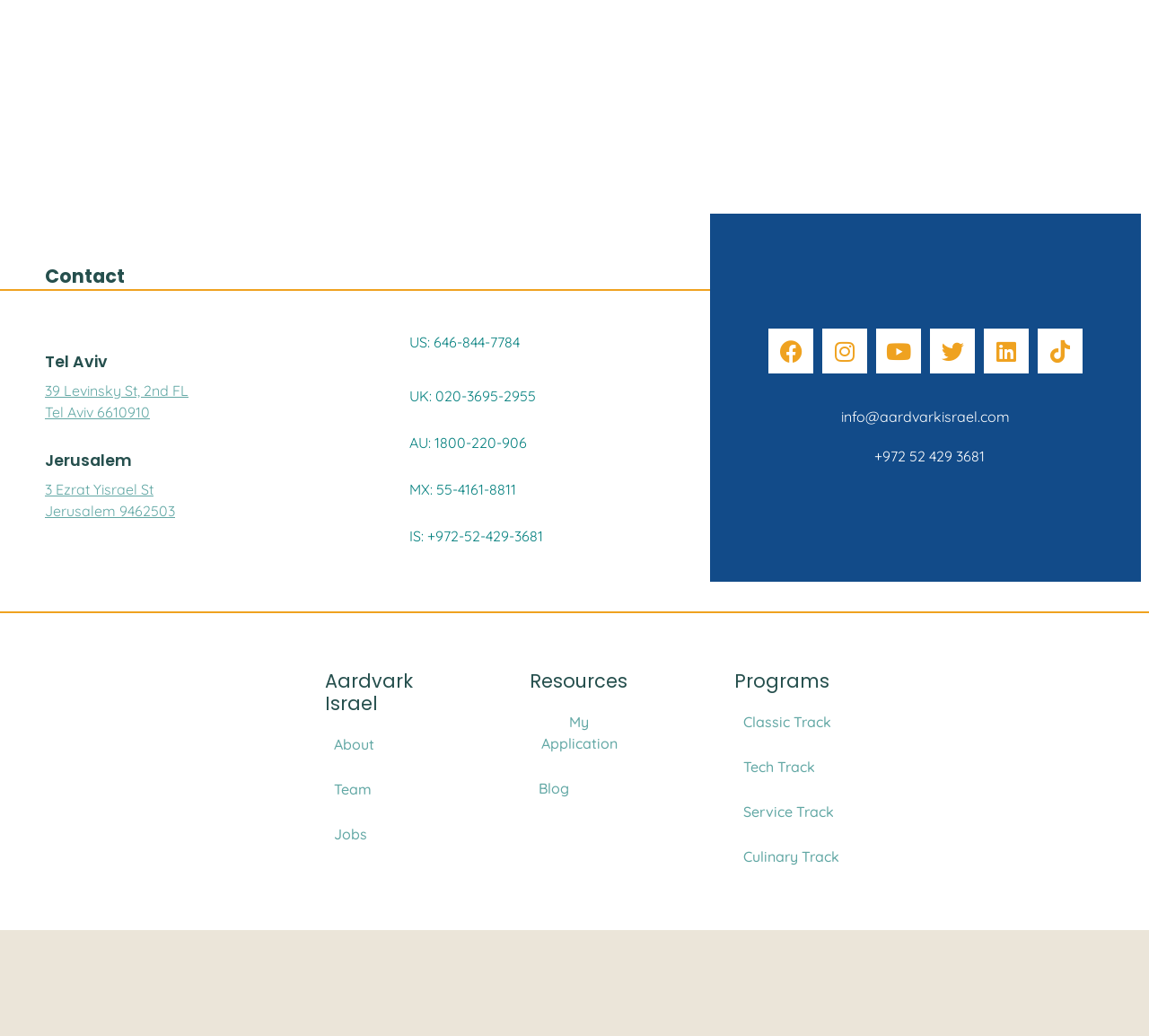What is the phone number for the US office?
Look at the screenshot and give a one-word or phrase answer.

646-844-7784